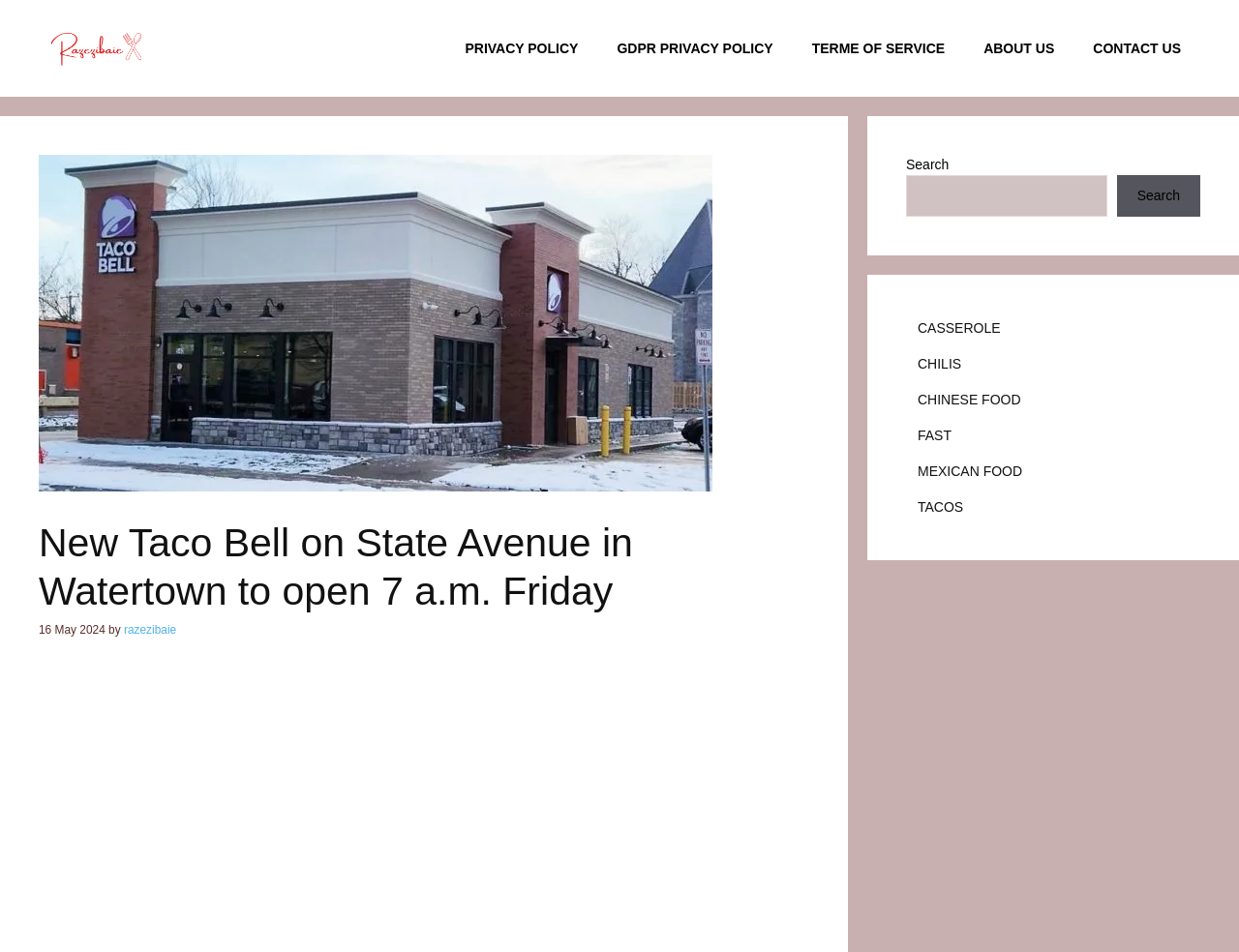Can you find the bounding box coordinates for the element to click on to achieve the instruction: "Click on the TACOS link"?

[0.741, 0.524, 0.778, 0.541]